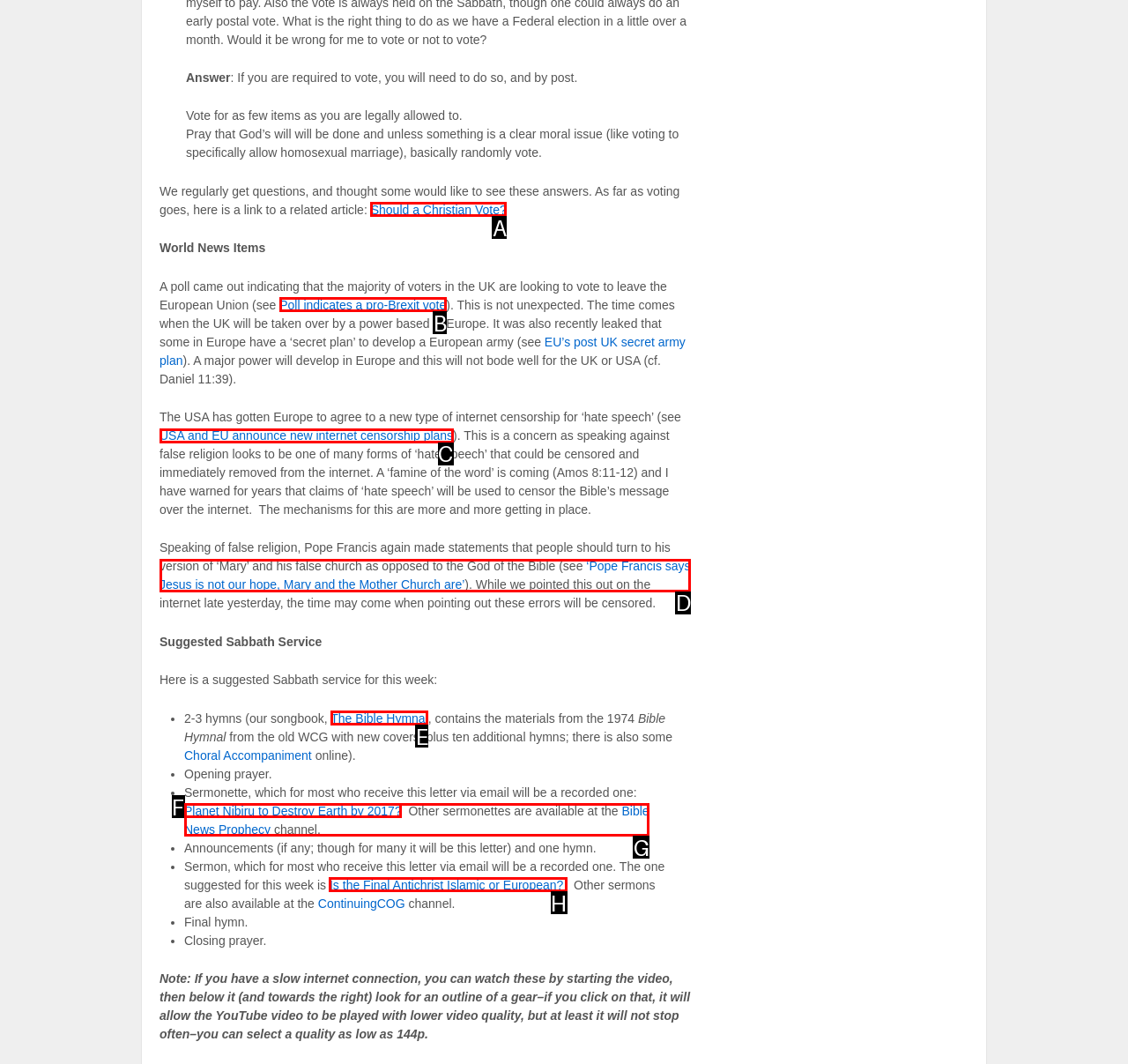Point out which UI element to click to complete this task: Open the link 'Poll indicates a pro-Brexit vote'
Answer with the letter corresponding to the right option from the available choices.

B